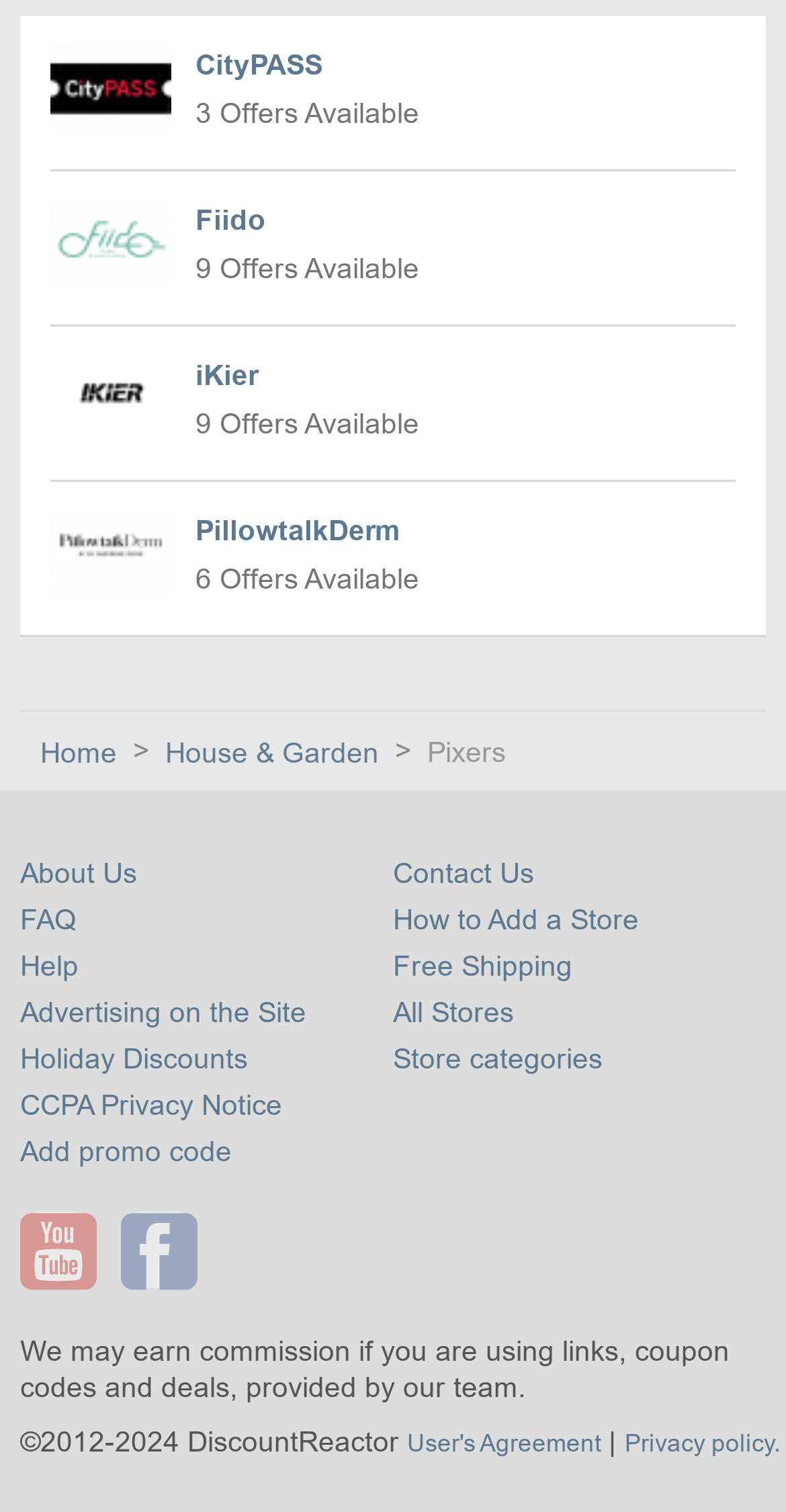Highlight the bounding box coordinates of the region I should click on to meet the following instruction: "Learn about Advertising on the Site".

[0.026, 0.659, 0.39, 0.68]